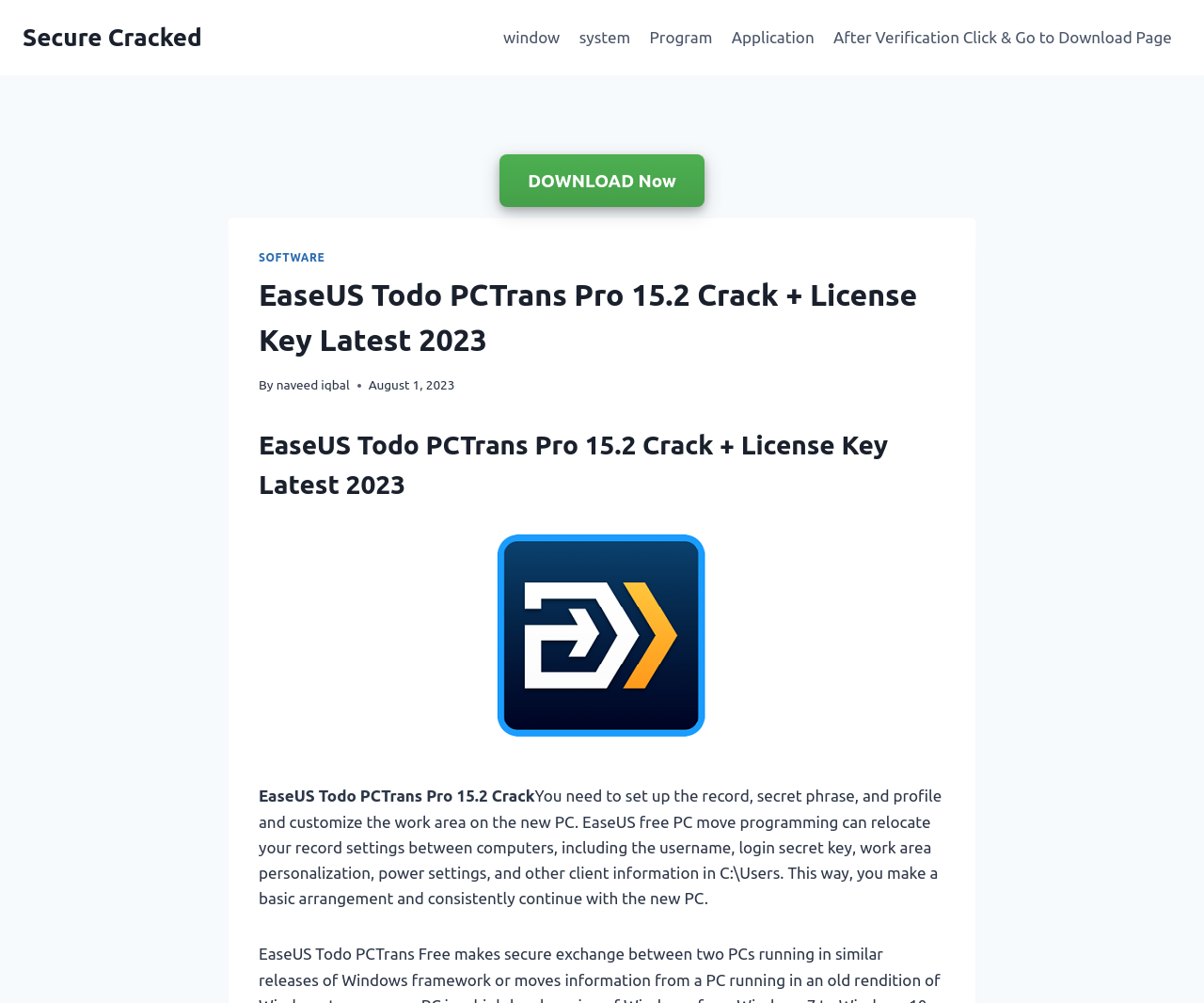Determine the bounding box coordinates for the area you should click to complete the following instruction: "Download now".

[0.413, 0.172, 0.587, 0.189]